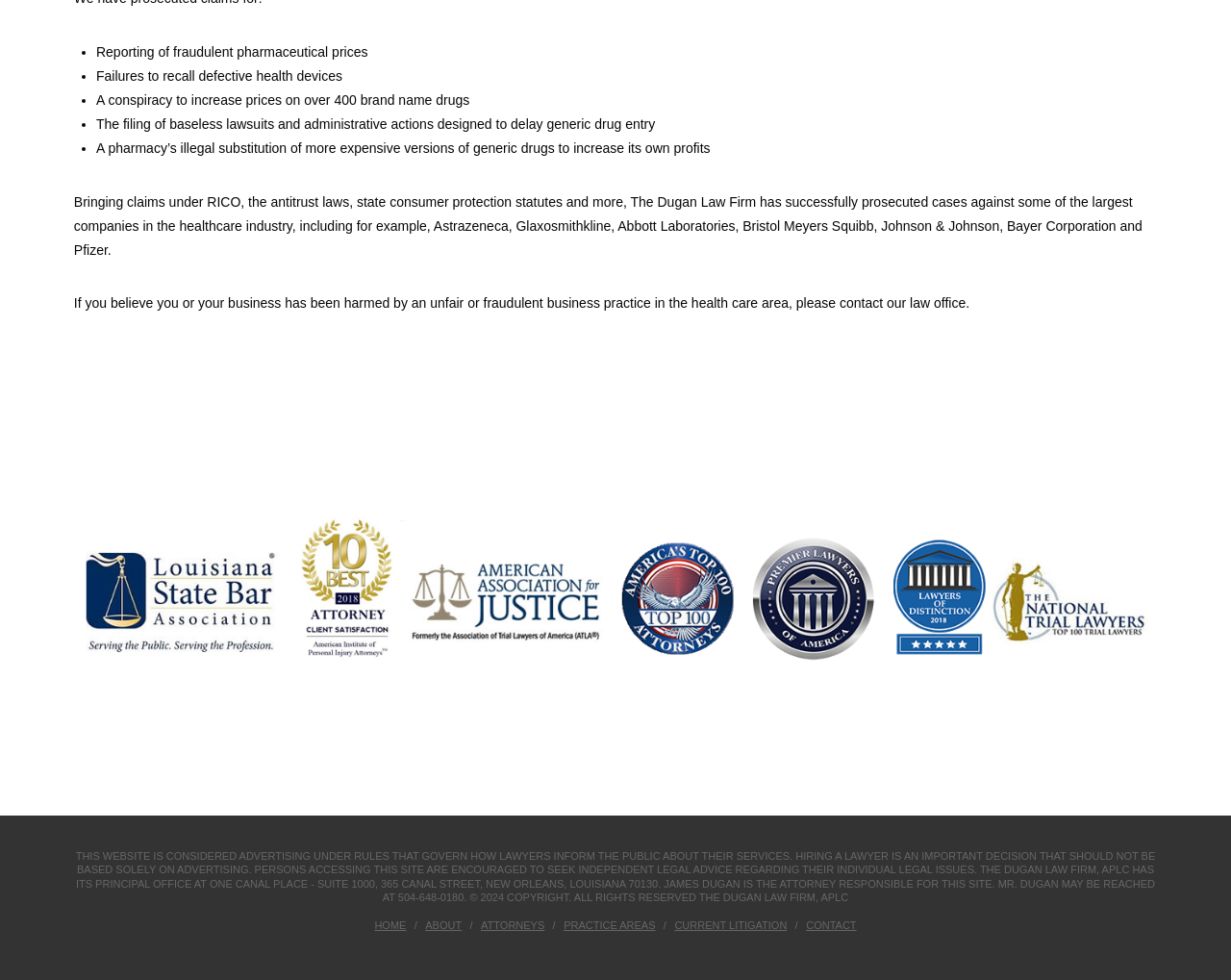Locate the bounding box of the UI element based on this description: "Home". Provide four float numbers between 0 and 1 as [left, top, right, bottom].

[0.304, 0.937, 0.33, 0.951]